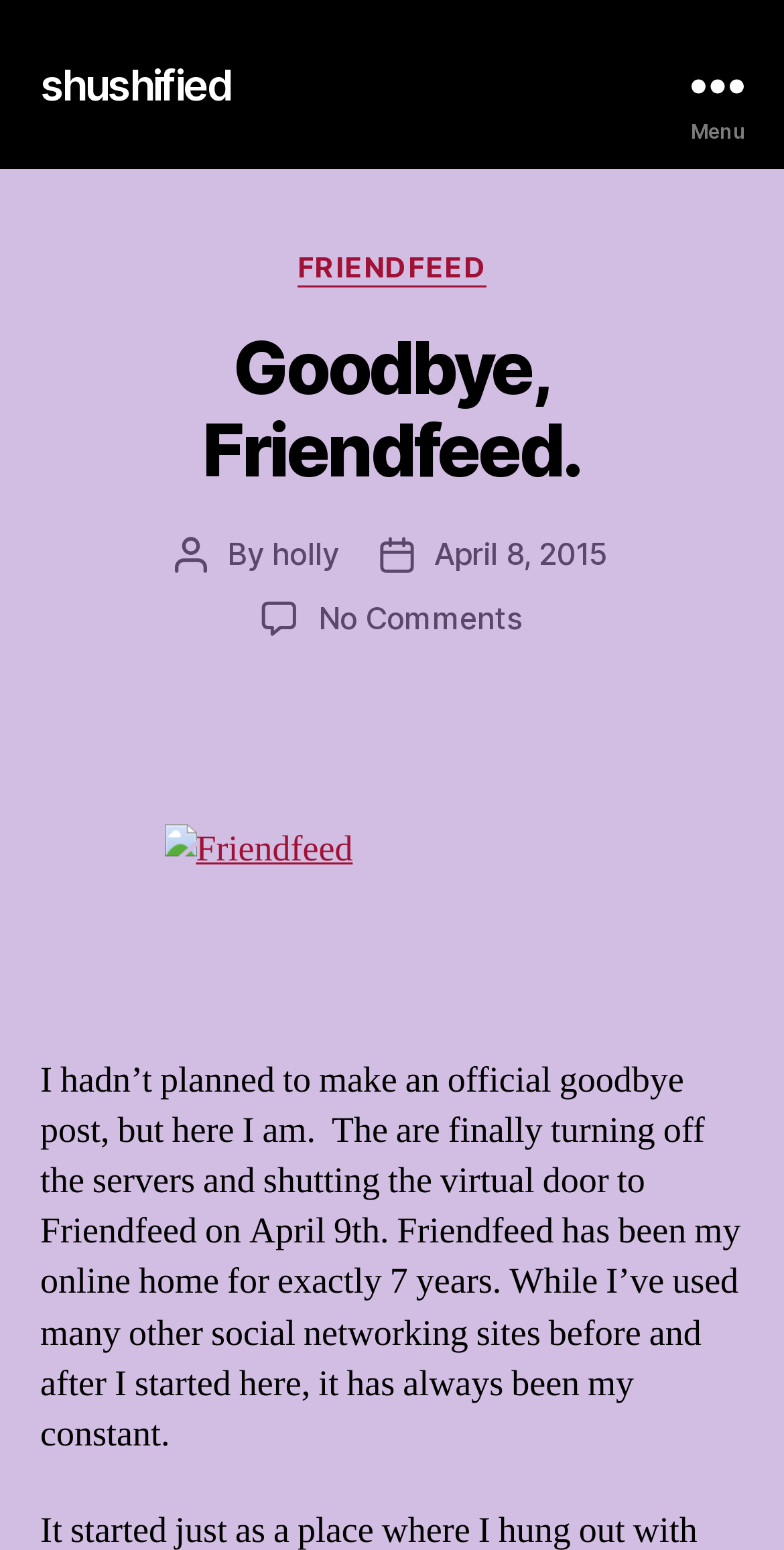Refer to the screenshot and answer the following question in detail:
What is the name of the social networking site being discussed?

I found the name of the social networking site by looking at the article title, which mentions 'Goodbye, Friendfeed.' Additionally, there are multiple links and an image with the text 'Friendfeed' throughout the article, indicating that Friendfeed is the main topic of discussion.